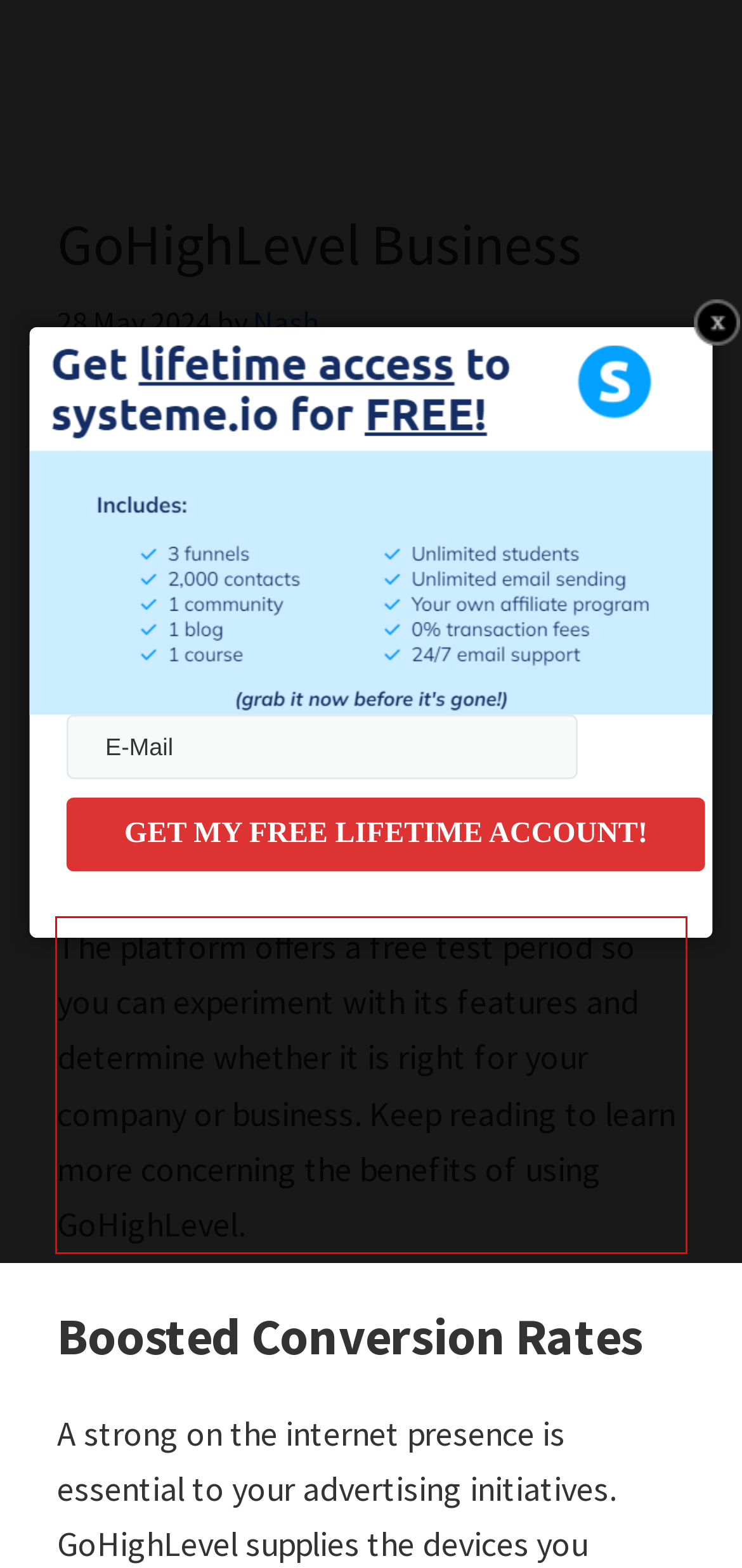Identify the text inside the red bounding box on the provided webpage screenshot by performing OCR.

The platform offers a free test period so you can experiment with its features and determine whether it is right for your company or business. Keep reading to learn more concerning the benefits of using GoHighLevel.